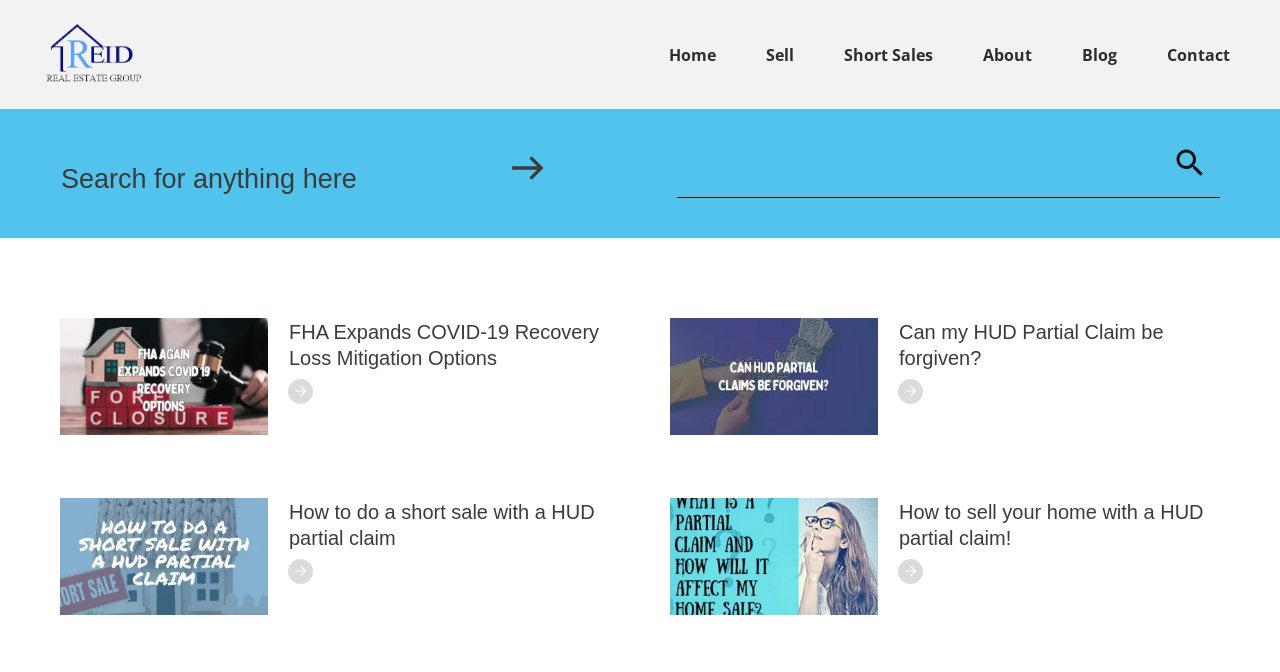What is the purpose of the links in each article?
Kindly offer a detailed explanation using the data available in the image.

The links within each article appear to be providing additional information or resources related to the topic being discussed. They may lead to more detailed explanations, guides, or external sources, allowing users to further explore the topic.